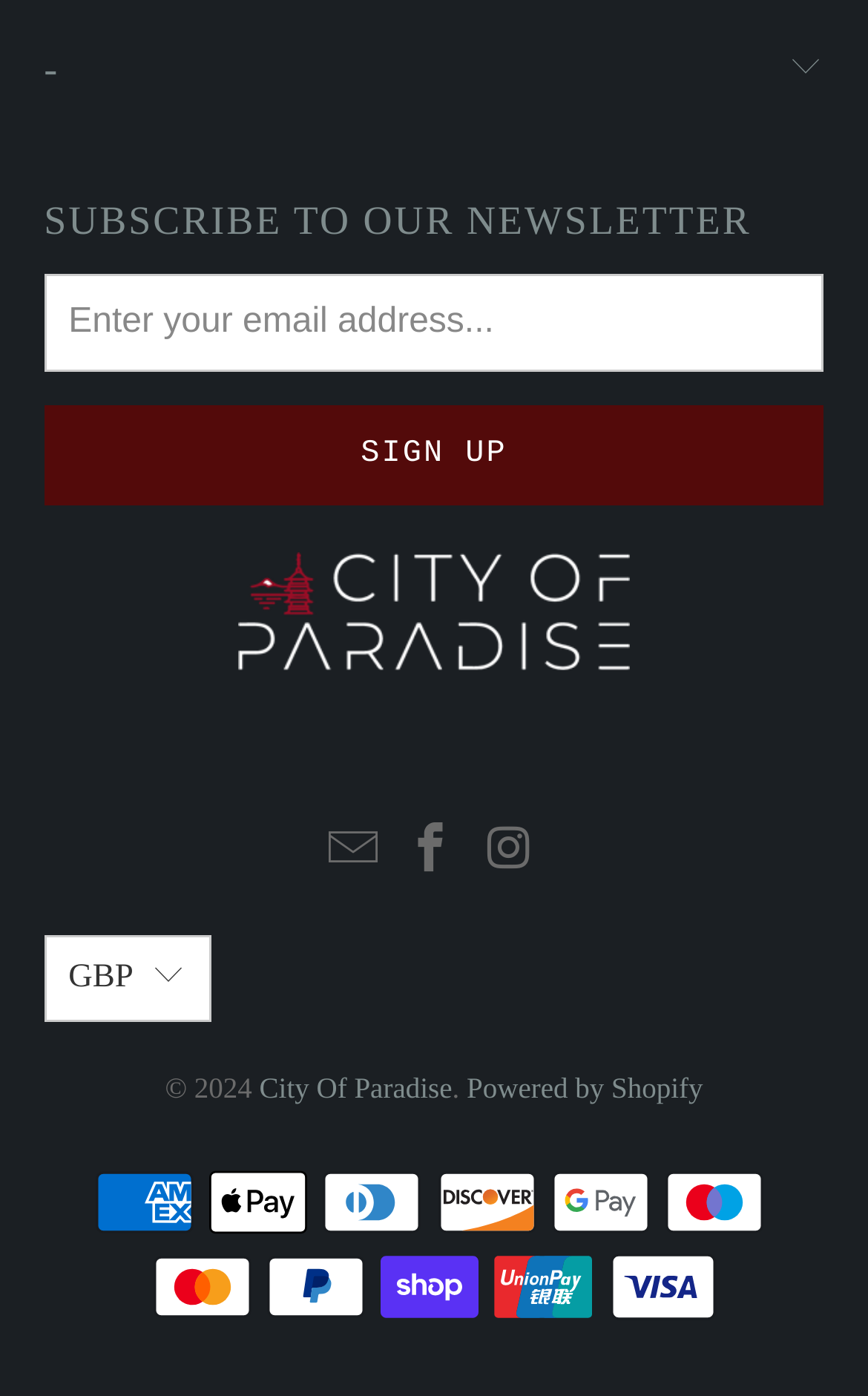Determine the bounding box coordinates (top-left x, top-left y, bottom-right x, bottom-right y) of the UI element described in the following text: title="Email City Of Paradise"

[0.37, 0.58, 0.446, 0.64]